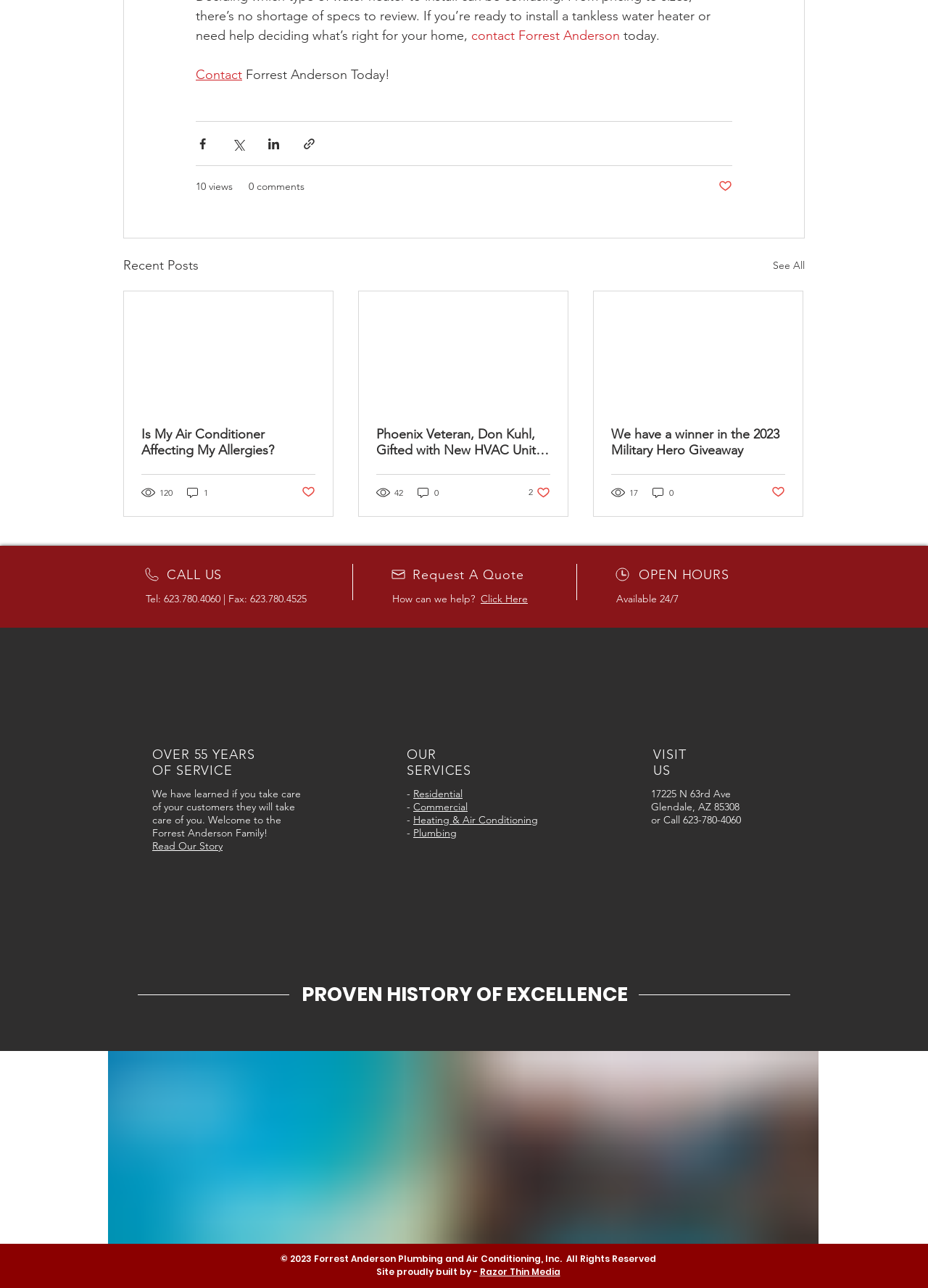What is the address of Forrest Anderson's office?
Look at the image and provide a detailed response to the question.

I found the address by looking at the 'VISIT US' section, where it says '17225 N 63rd Ave' and 'Glendale, AZ 85308'.